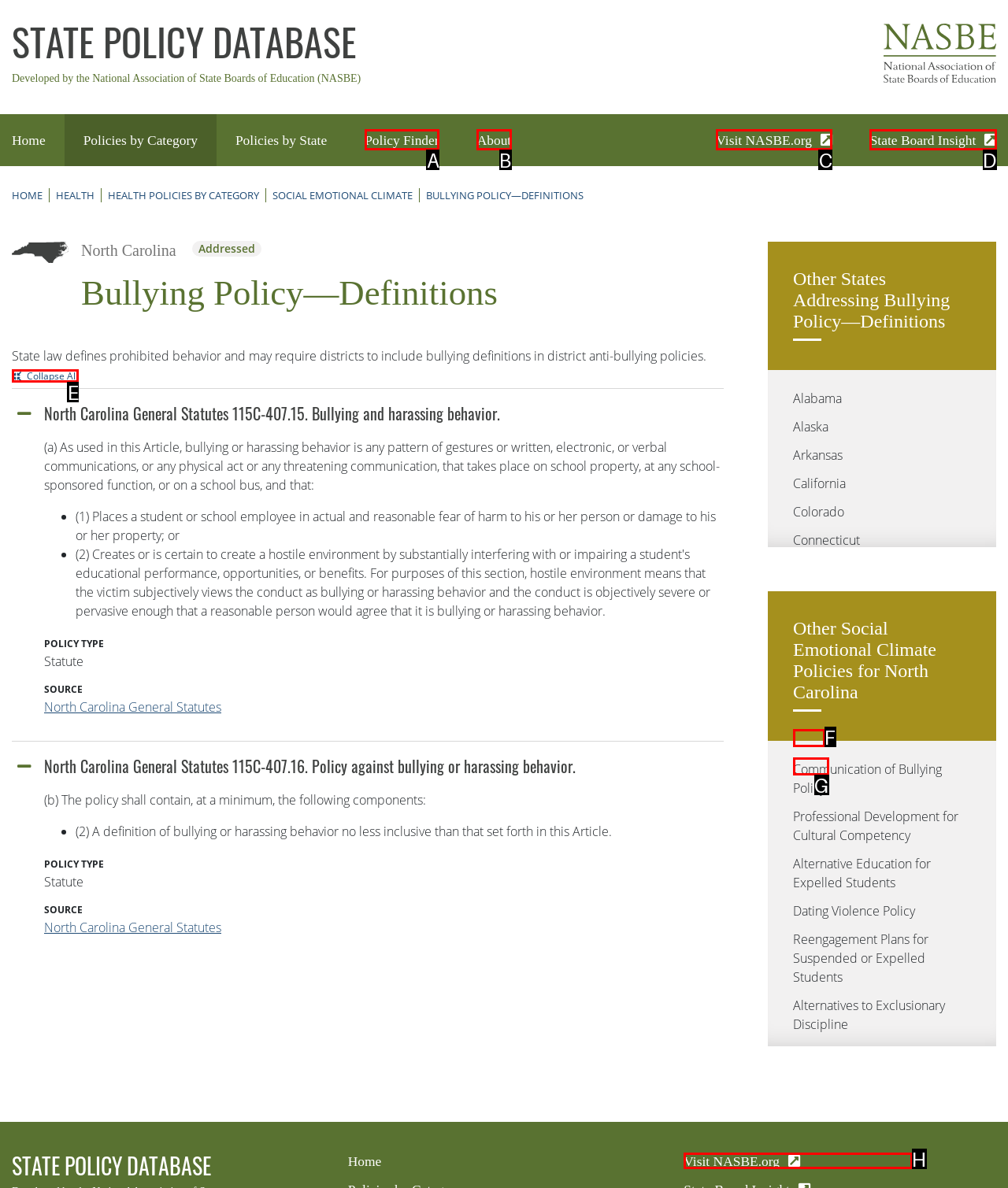Determine the HTML element to be clicked to complete the task: go to home page. Answer by giving the letter of the selected option.

None